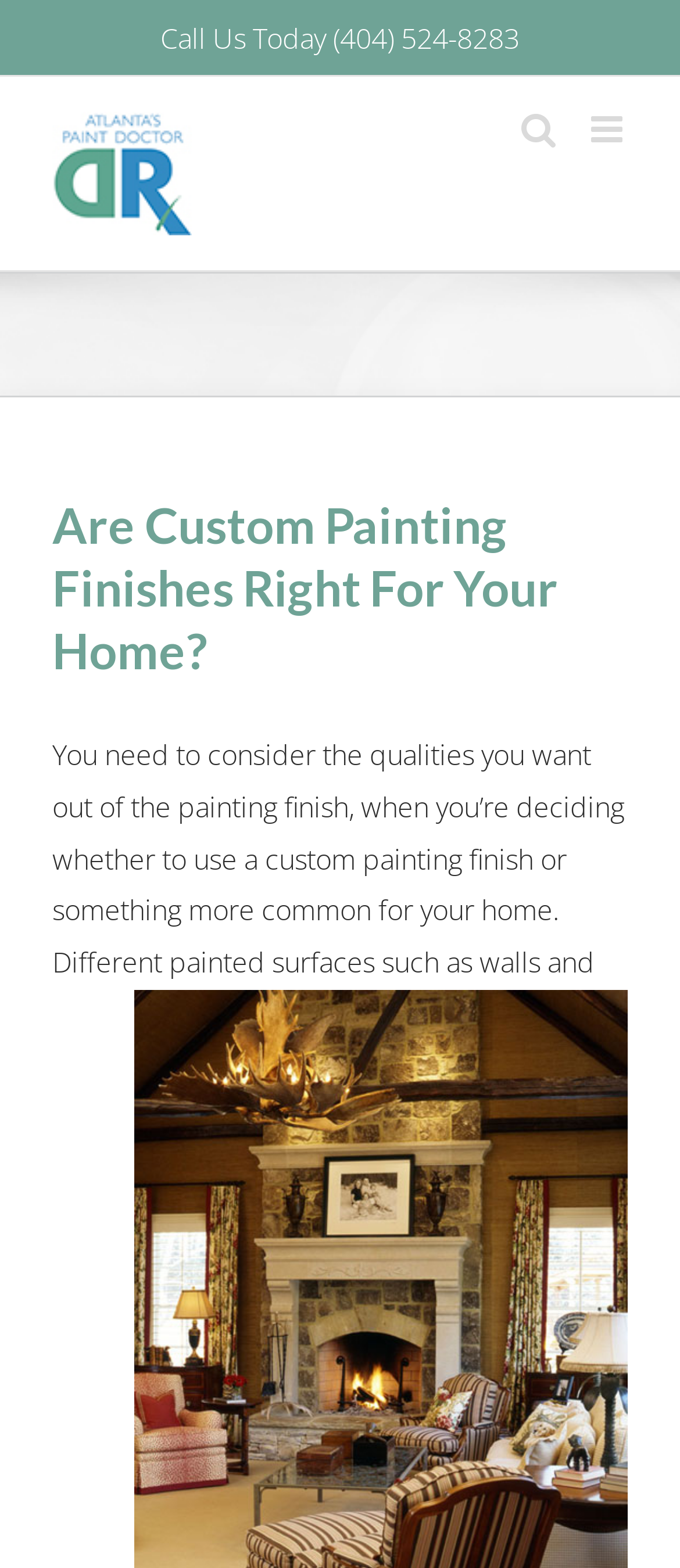Please identify the primary heading of the webpage and give its text content.

Are Custom Painting Finishes Right For Your Home?